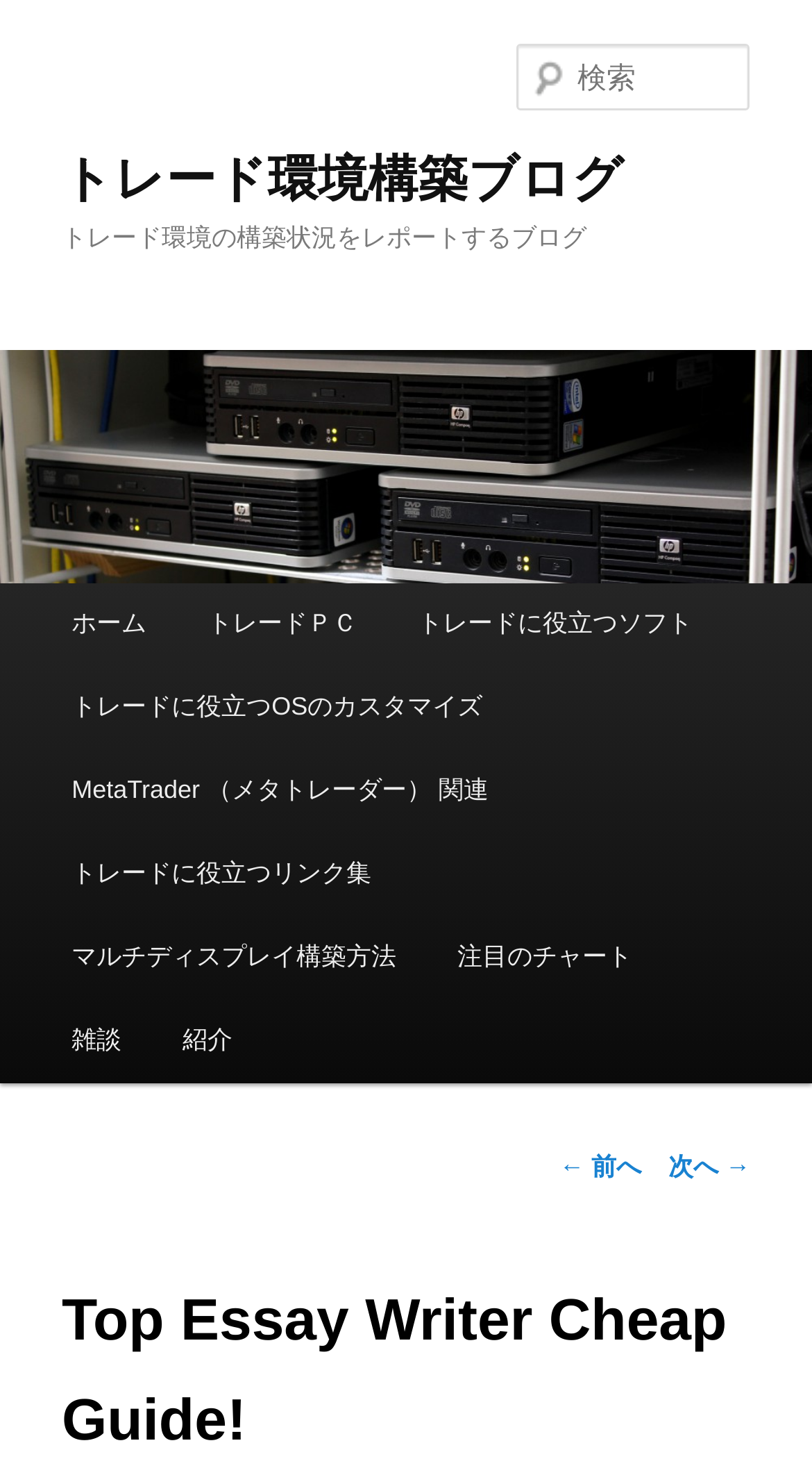Extract the bounding box of the UI element described as: "← 前へ".

[0.689, 0.79, 0.79, 0.81]